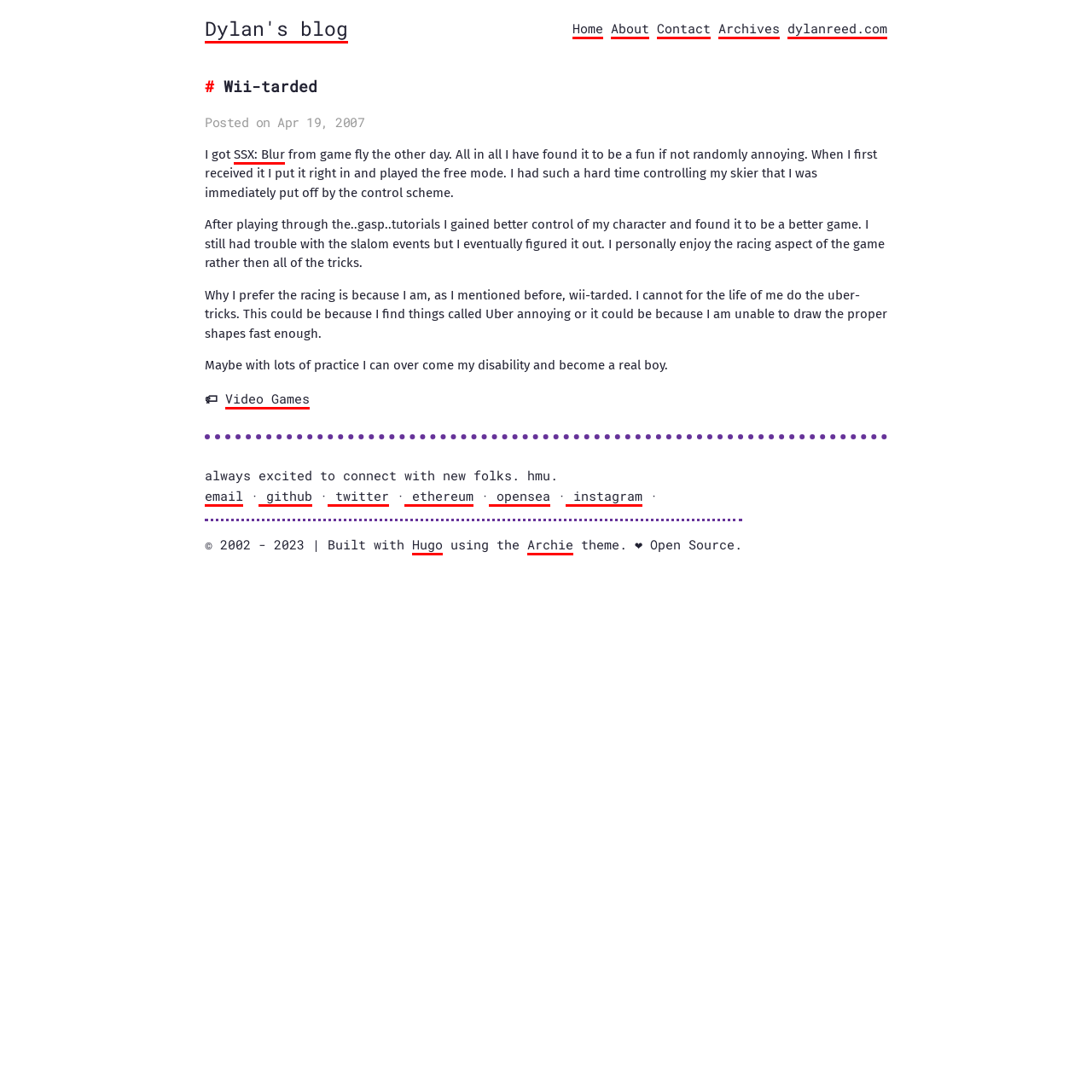What is the topic of the latest article?
Based on the visual information, provide a detailed and comprehensive answer.

The topic of the latest article can be found by reading the content of the article, which starts with 'I got SSX: Blur from game fly the other day...' and continues to discuss the game.